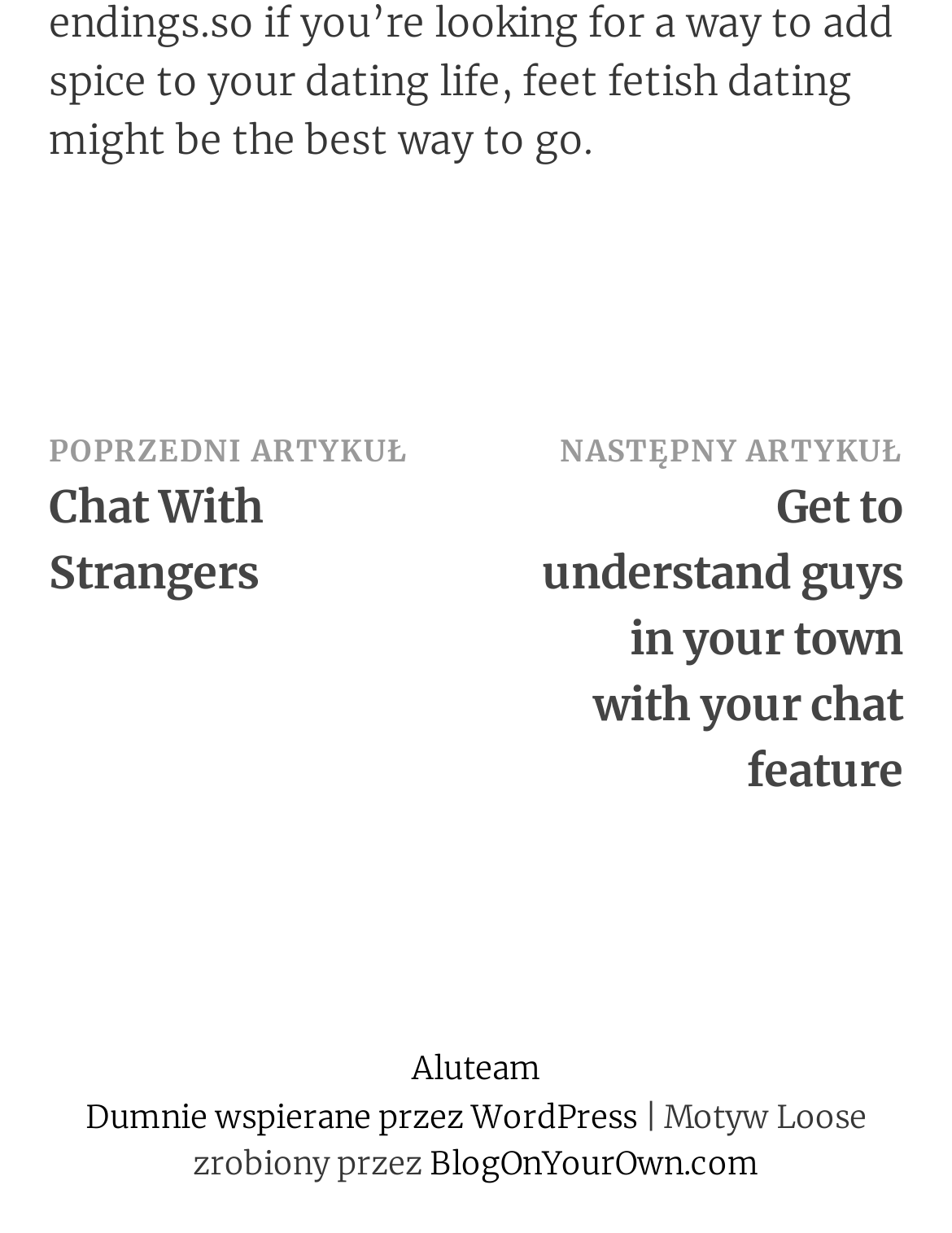Refer to the element description BlogOnYourOwn.com and identify the corresponding bounding box in the screenshot. Format the coordinates as (top-left x, top-left y, bottom-right x, bottom-right y) with values in the range of 0 to 1.

[0.451, 0.926, 0.797, 0.958]